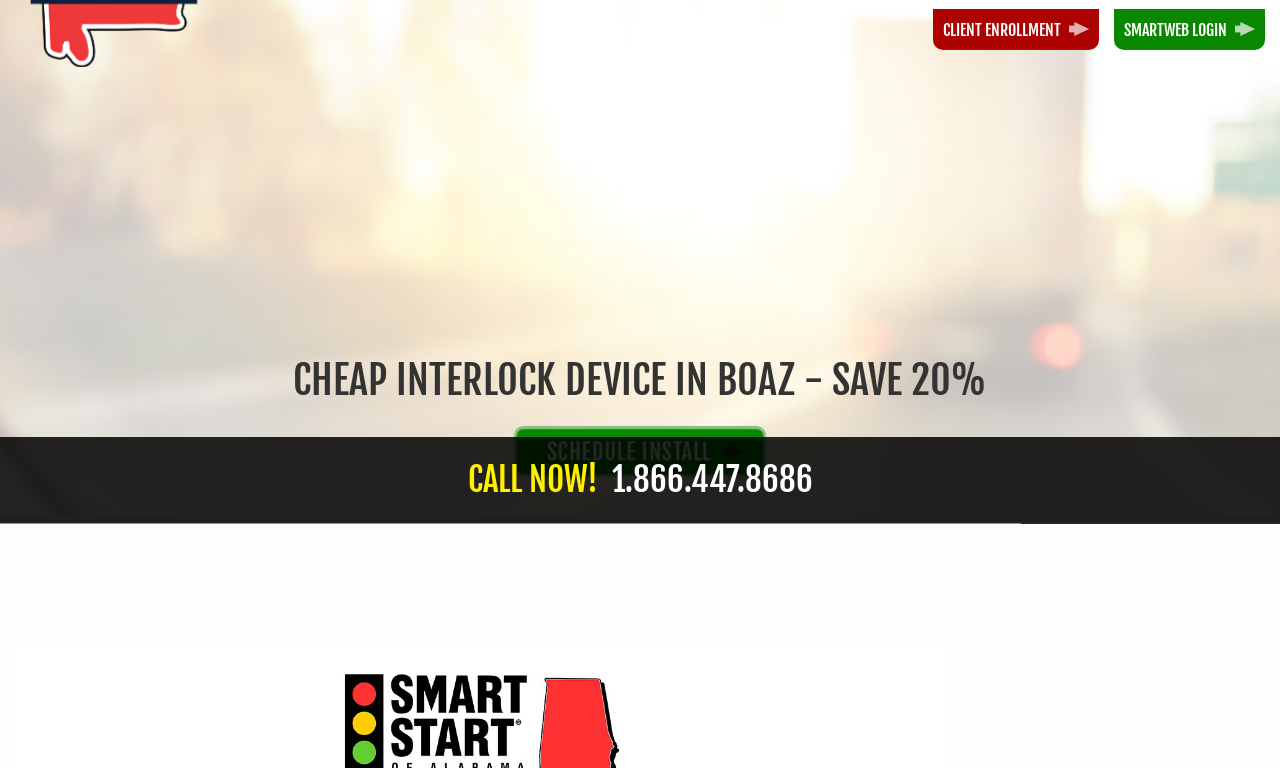What is the discount offered for new ignition interlock device customers in Boaz?
Examine the screenshot and reply with a single word or phrase.

20% off